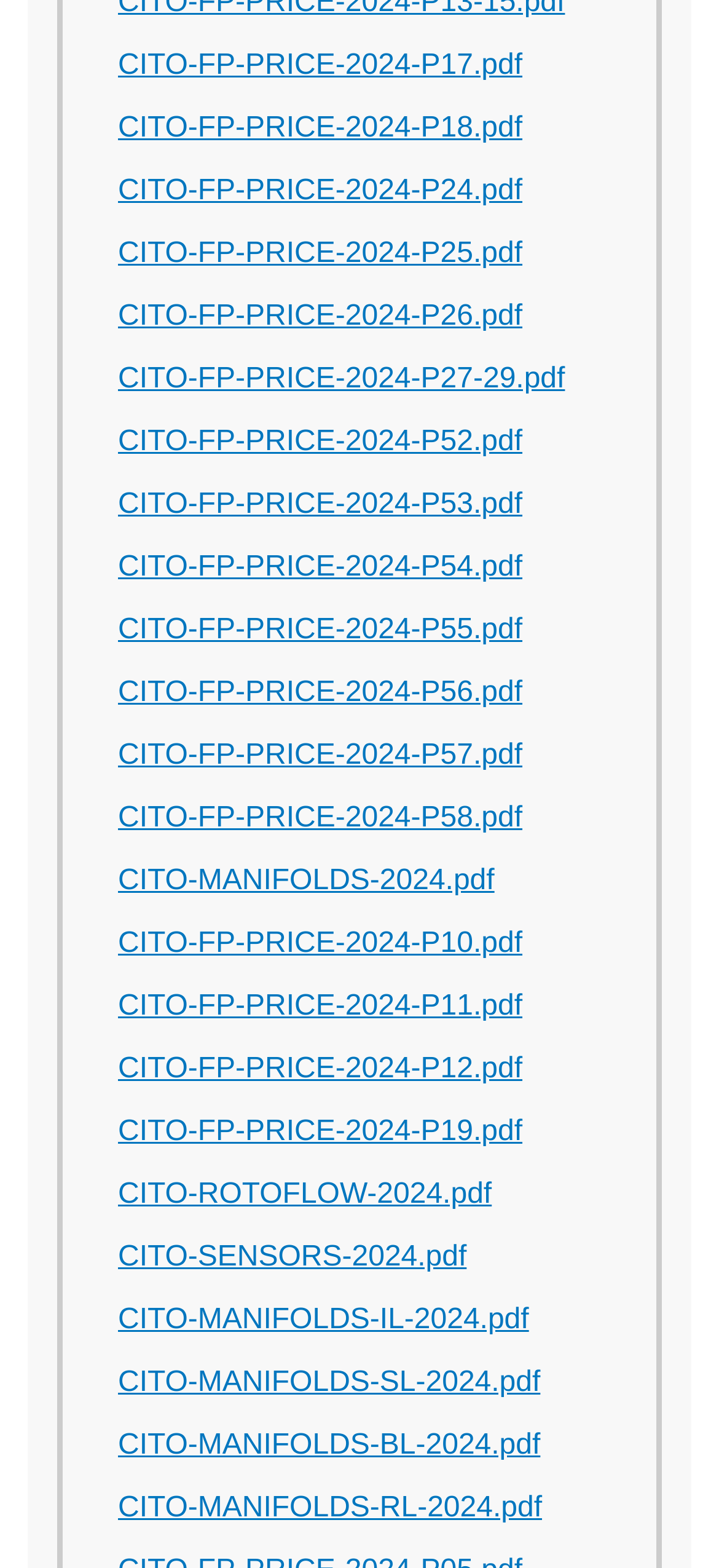Please locate the bounding box coordinates of the region I need to click to follow this instruction: "download CITO-FP-PRICE-2024-P17.pdf".

[0.164, 0.032, 0.727, 0.052]